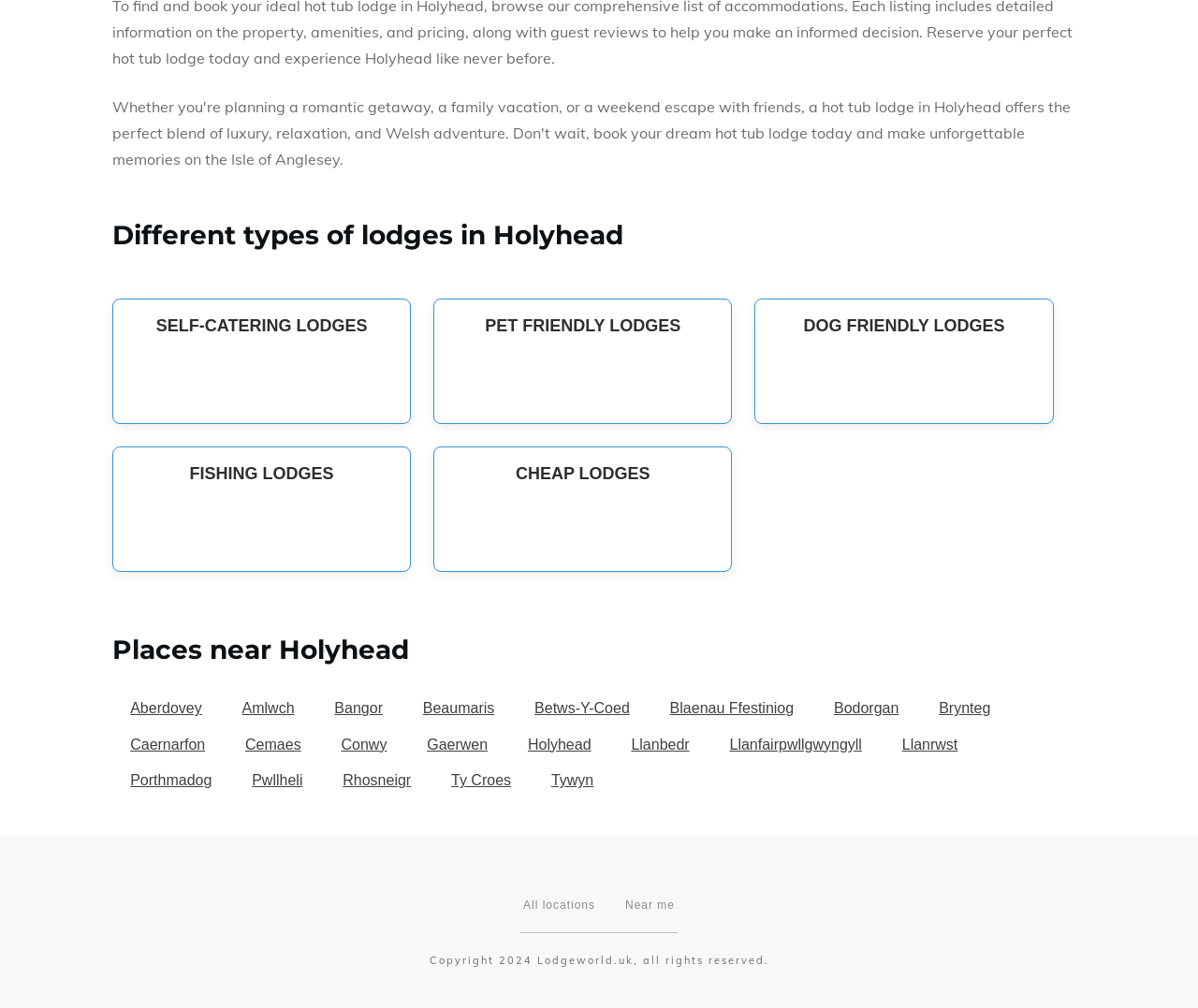Please find the bounding box coordinates of the section that needs to be clicked to achieve this instruction: "Click the 'Home' button".

None